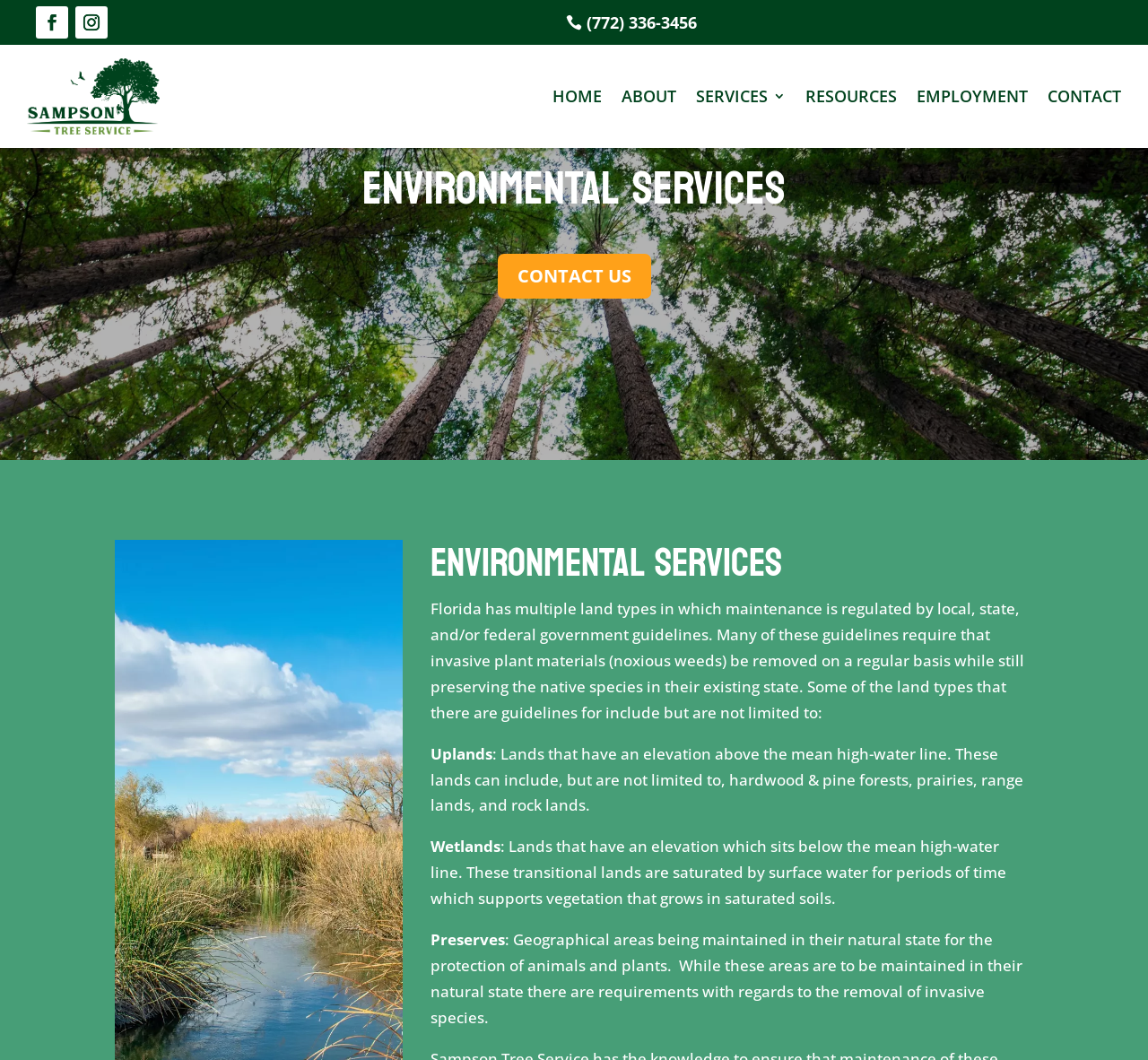What is the difference between uplands and wetlands?
Examine the webpage screenshot and provide an in-depth answer to the question.

The webpage explains that uplands are lands that have an elevation above the mean high-water line, whereas wetlands are lands that have an elevation which sits below the mean high-water line. This difference in elevation affects the type of vegetation that grows in these areas.